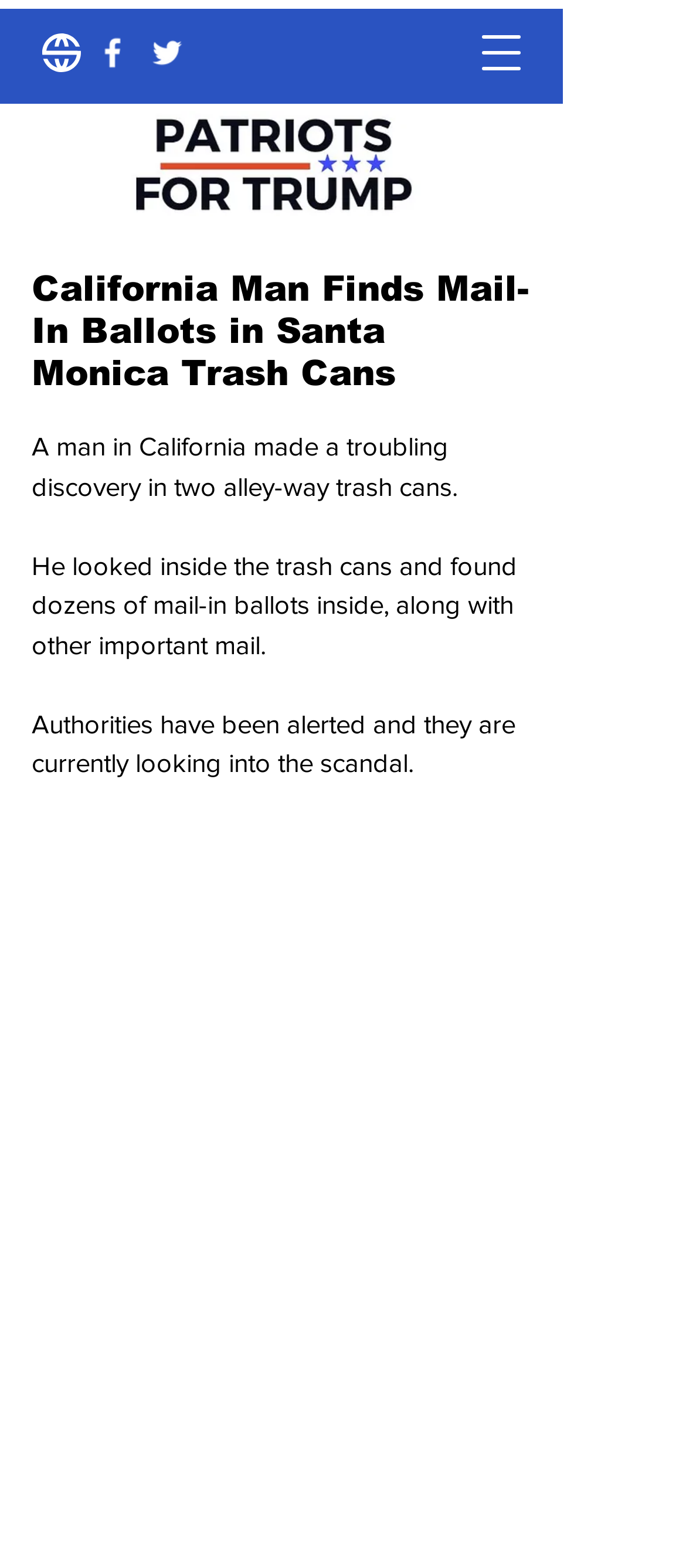Please determine the headline of the webpage and provide its content.

California Man Finds Mail-In Ballots in Santa Monica Trash Cans